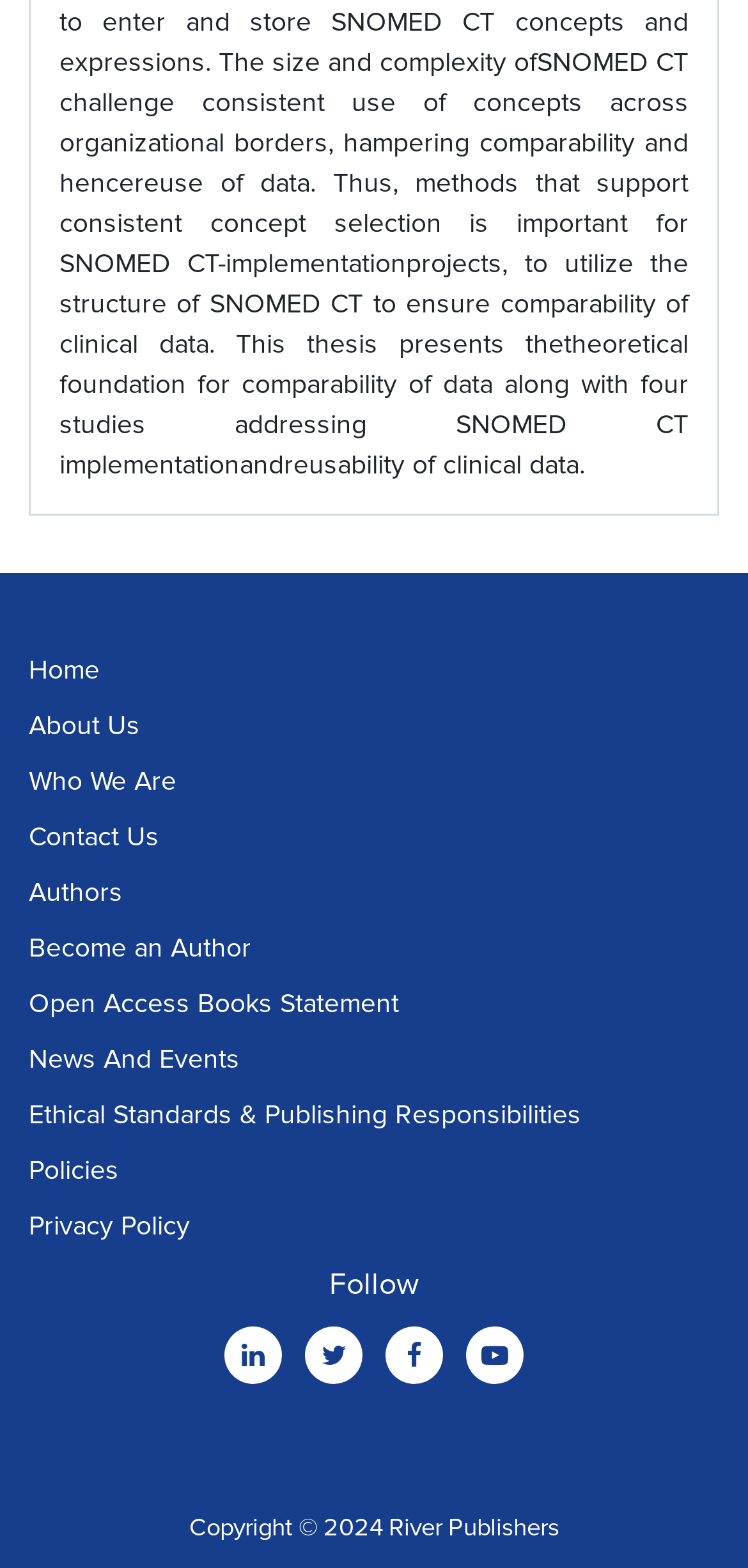Identify the bounding box coordinates of the region that needs to be clicked to carry out this instruction: "Click on Home". Provide these coordinates as four float numbers ranging from 0 to 1, i.e., [left, top, right, bottom].

[0.038, 0.414, 0.133, 0.44]